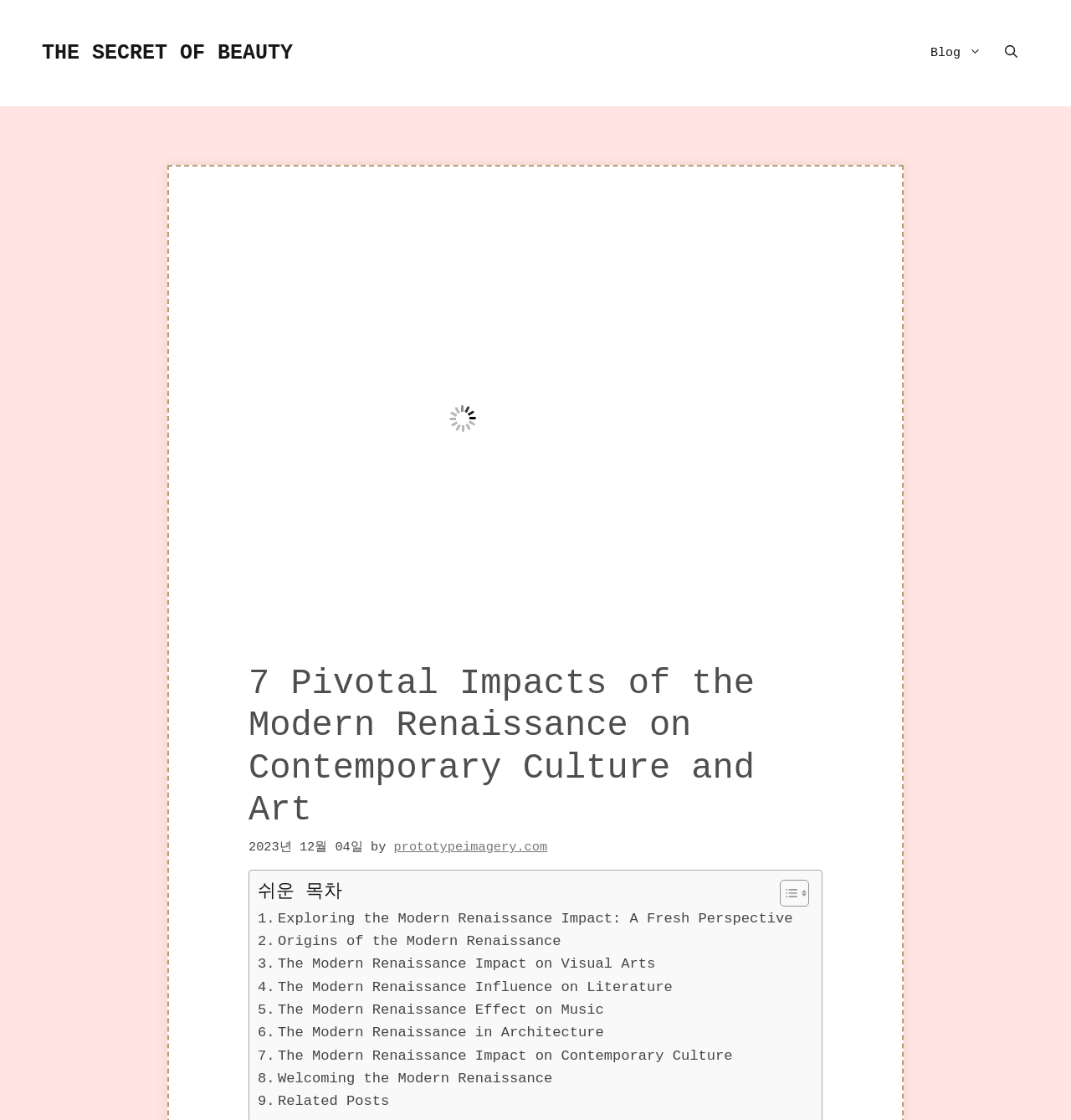Locate the bounding box coordinates of the clickable area to execute the instruction: "Read the article 'THE SECRET OF BEAUTY'". Provide the coordinates as four float numbers between 0 and 1, represented as [left, top, right, bottom].

[0.039, 0.0, 0.273, 0.095]